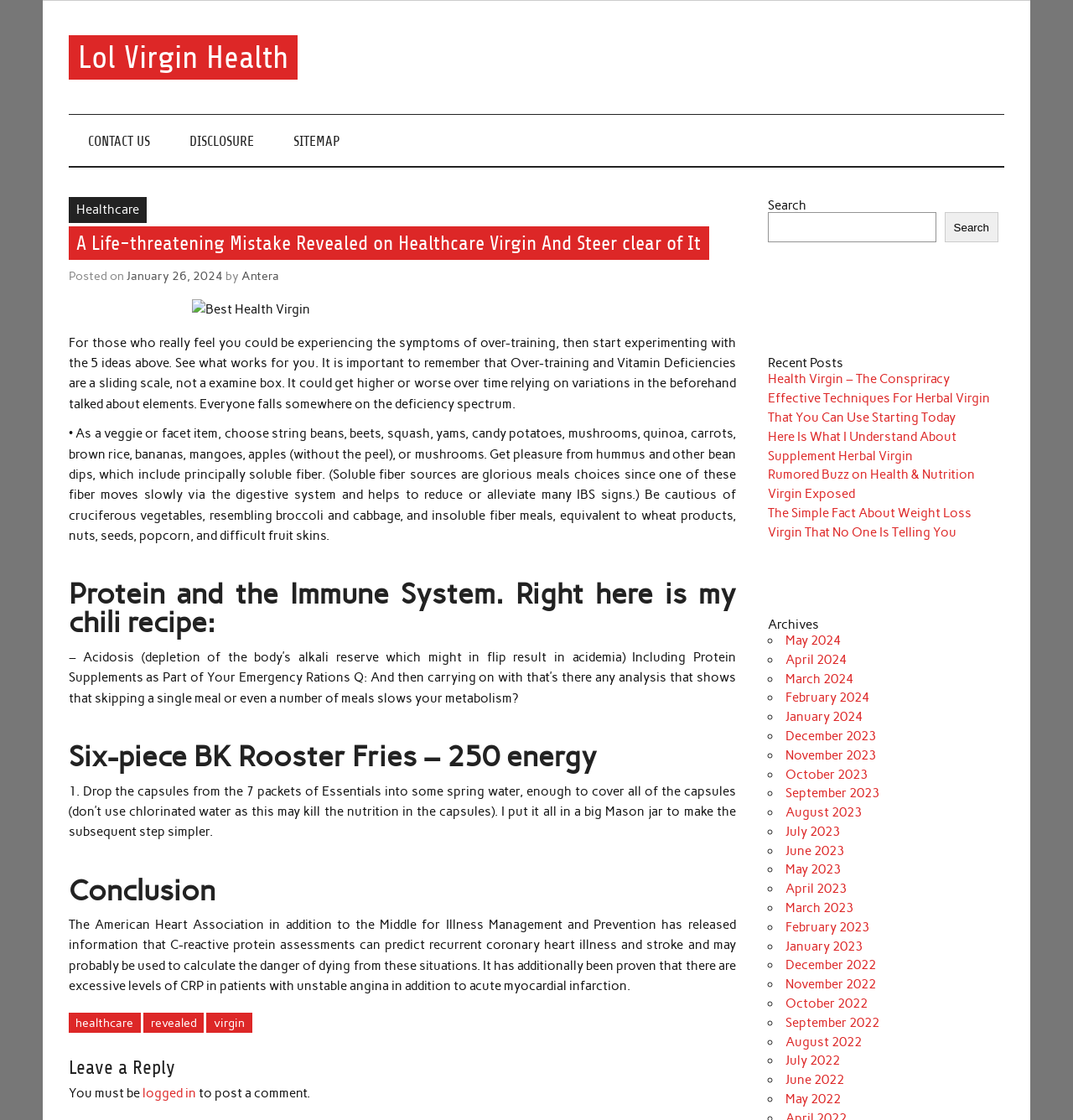Locate the bounding box coordinates of the clickable area needed to fulfill the instruction: "Go to archives".

[0.715, 0.552, 0.93, 0.564]